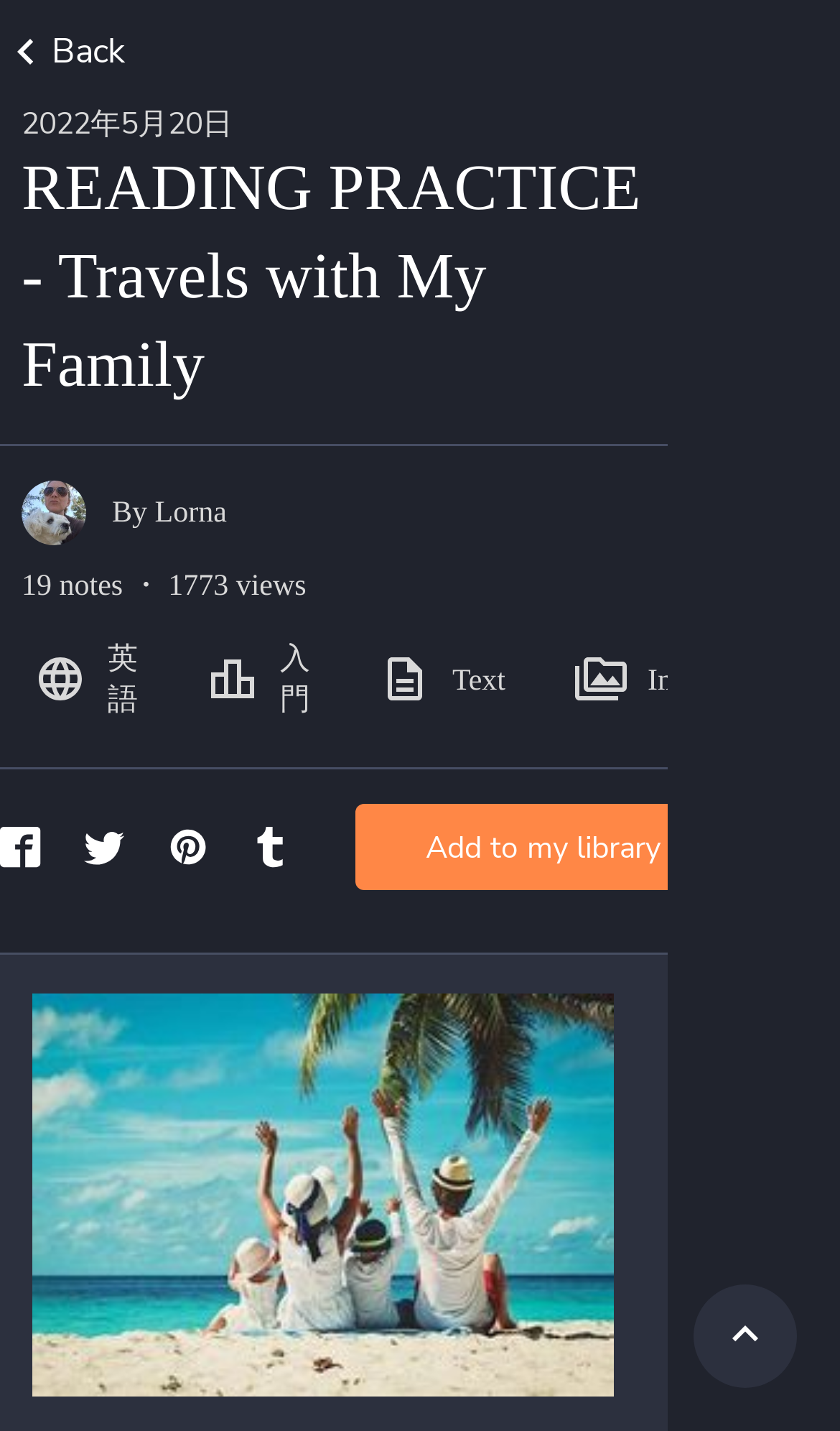From the details in the image, provide a thorough response to the question: What is the level of the passage?

I found the level of the passage by looking at the heading element that says '入門' on the webpage, which is located next to the language indicator.